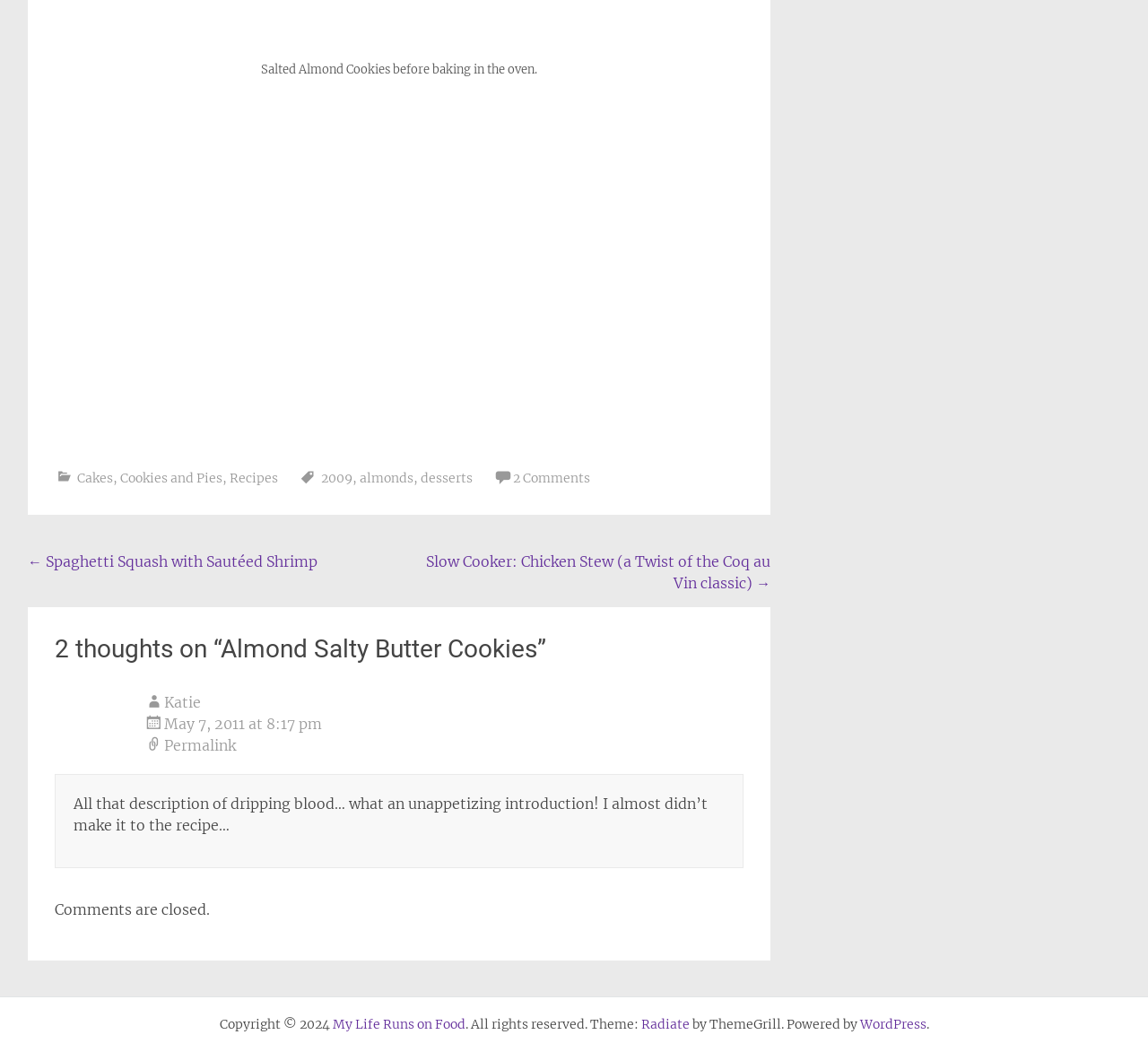How many comments are there on this post?
Based on the image, provide your answer in one word or phrase.

2